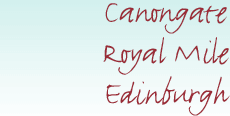What type of font is used in the text representation?
Please give a detailed and elaborate answer to the question based on the image.

The caption describes the lettering as characterized by a stylish, handwritten font, conveying a warm and inviting atmosphere.